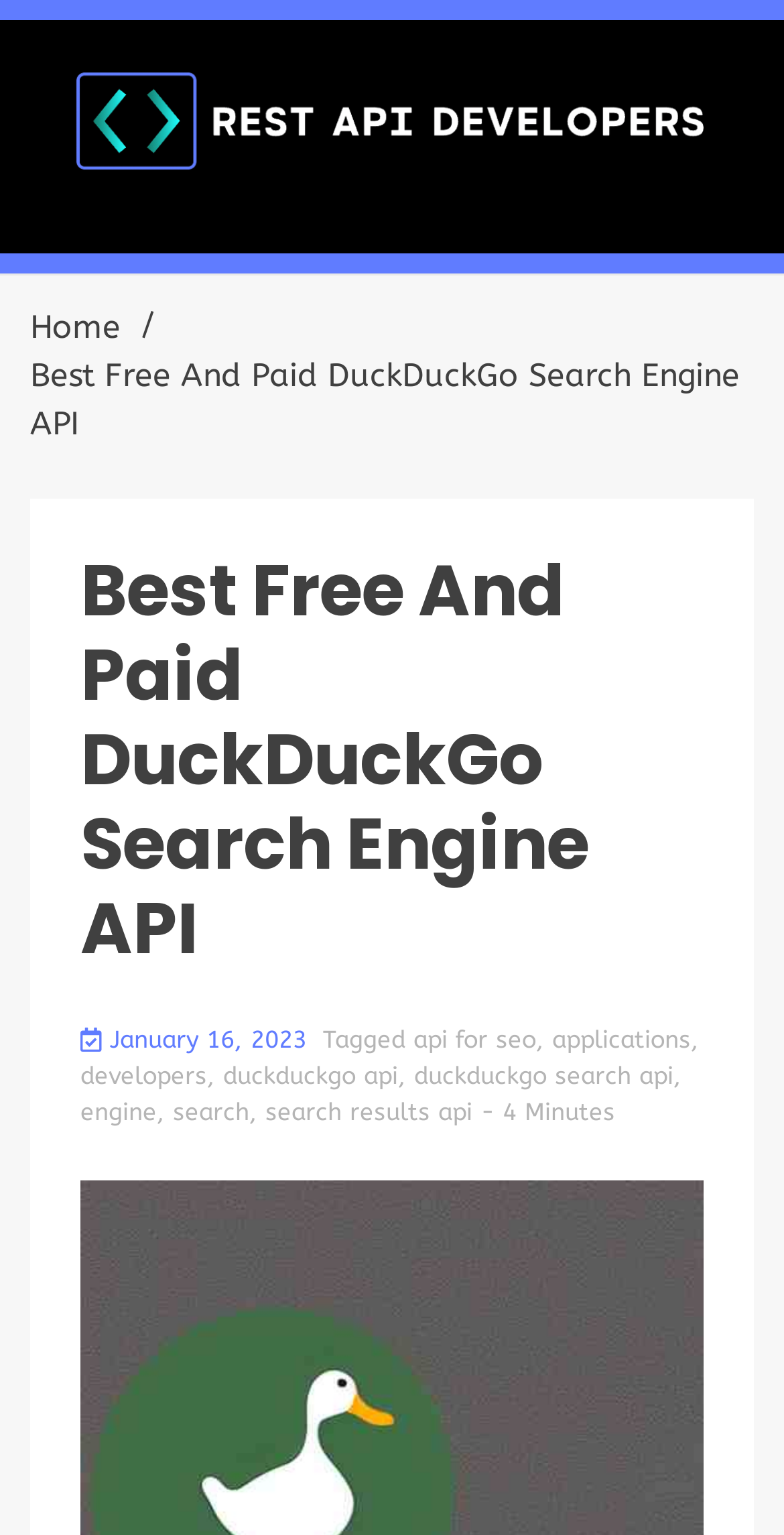Could you locate the bounding box coordinates for the section that should be clicked to accomplish this task: "Visit the 'Home' page".

[0.038, 0.201, 0.154, 0.226]